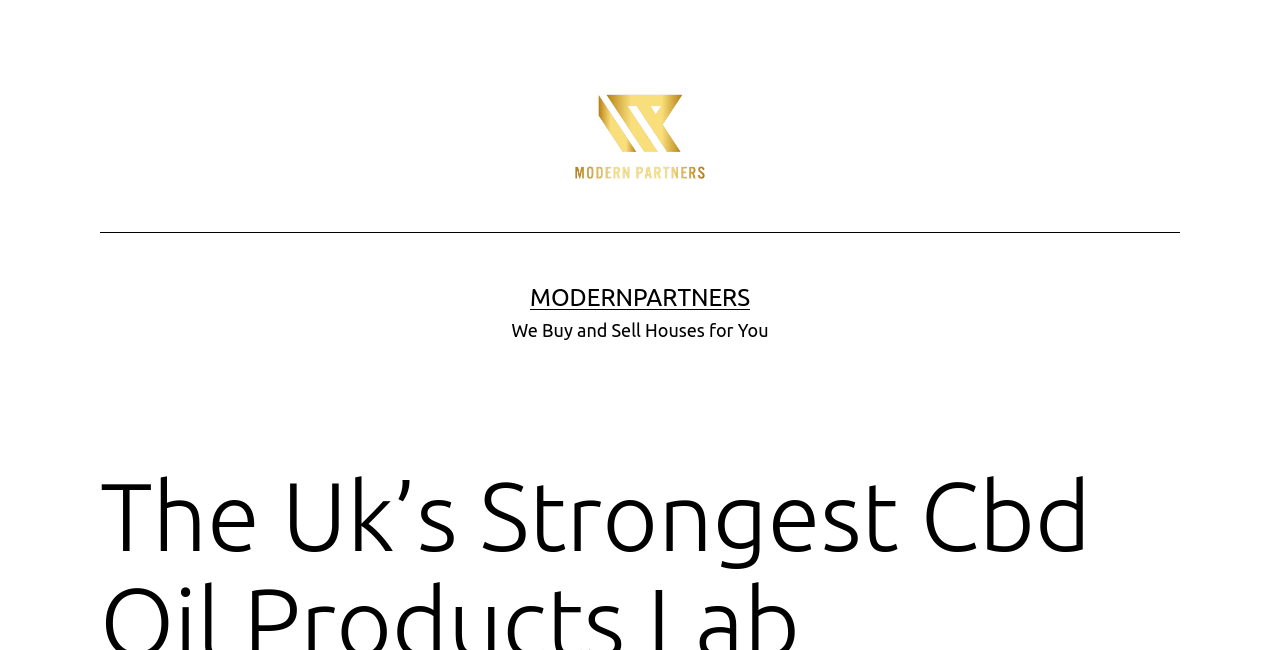What is the main heading of this webpage? Please extract and provide it.

The Uk’s Strongest Cbd Oil Products Lab Examined